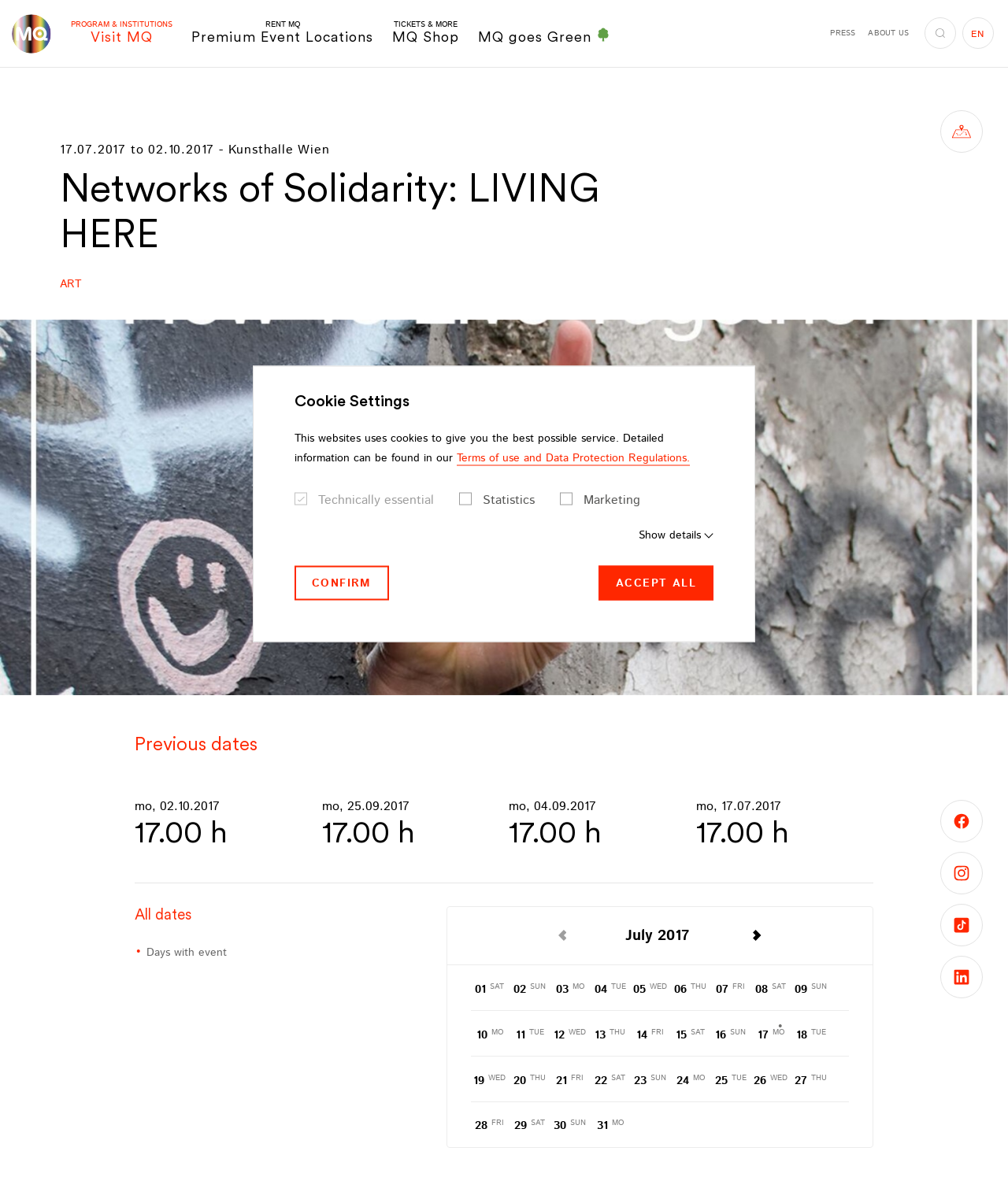What is the name of the shop on the webpage?
Please craft a detailed and exhaustive response to the question.

The name of the shop on the webpage can be found in the top navigation menu, where it says 'TICKETS & MORE MQ Shop'.